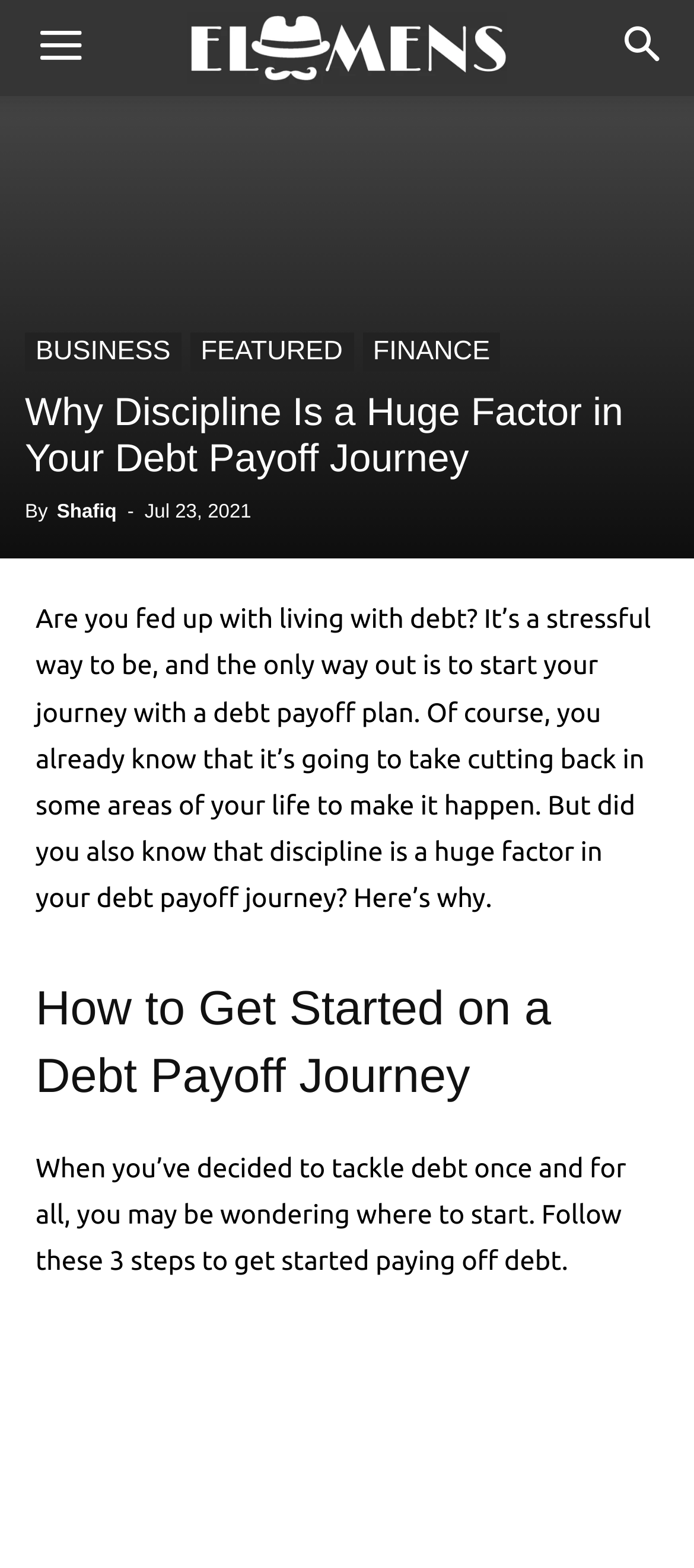From the image, can you give a detailed response to the question below:
How many links are in the header?

The header contains three links: 'BUSINESS', 'FEATURED', and 'FINANCE'. These links can be found by examining the header section of the webpage.